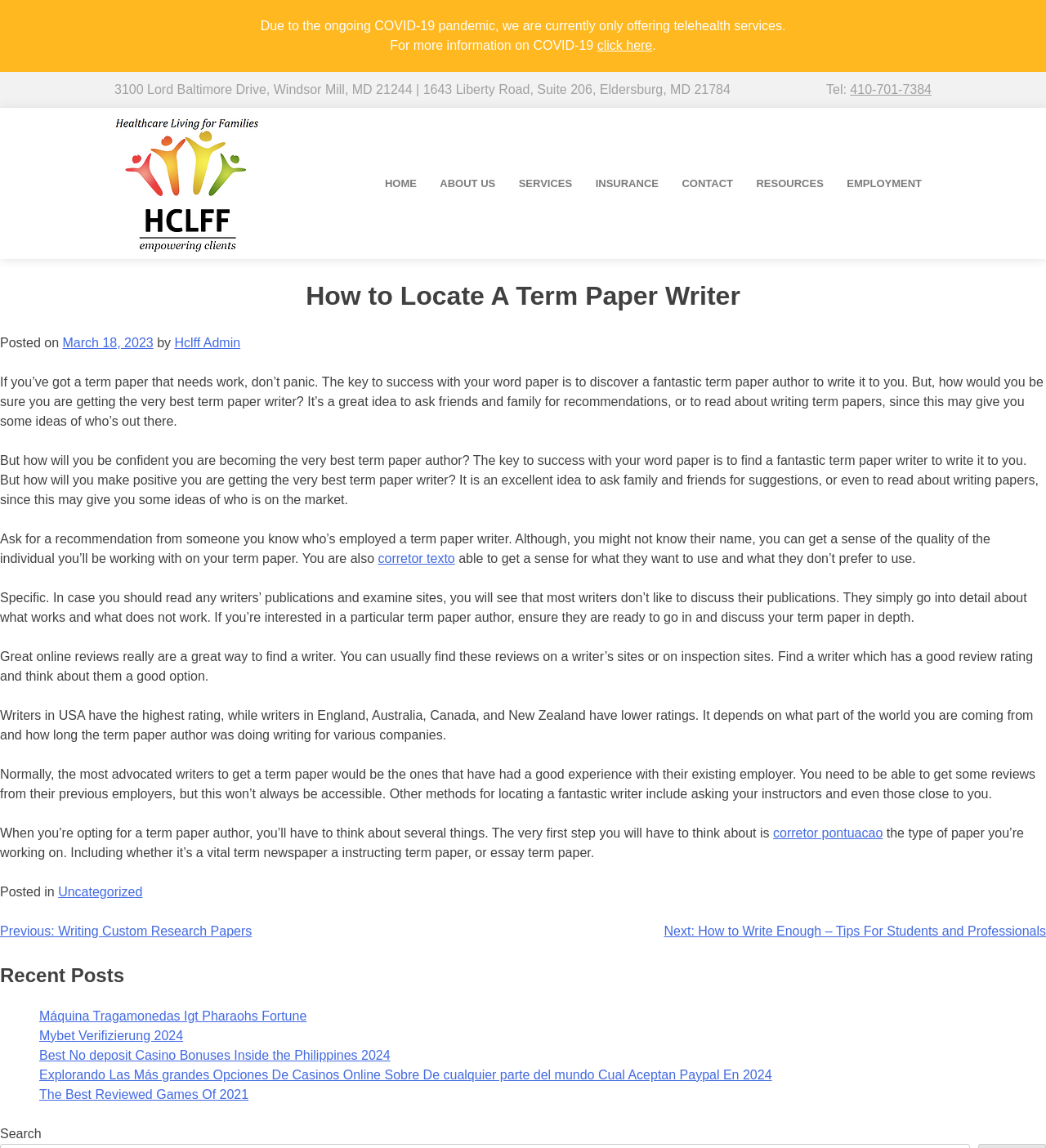Elaborate on the different components and information displayed on the webpage.

This webpage is about HCLFF, a company that provides telehealth services. At the top of the page, there is a notice about the COVID-19 pandemic and a link to click for more information. Below this notice, there is the company's address and phone number. 

On the left side of the page, there is a navigation menu with links to different sections of the website, including HOME, ABOUT US, SERVICES, INSURANCE, CONTACT, RESOURCES, and EMPLOYMENT. 

The main content of the page is an article titled "How to Locate A Term Paper Writer". The article provides tips and advice on how to find a good term paper writer, including asking for recommendations, reading online reviews, and considering the type of paper being written. The article is divided into several paragraphs, each discussing a different aspect of finding a term paper writer.

At the bottom of the page, there is a footer section with a link to the company's name, HCLFF, and an image of the company's logo. There is also a section with links to recent posts, including "Writing Custom Research Papers" and "How to Write Enough – Tips For Students and Professionals". Additionally, there are links to other articles, including "Máquina Tragamonedas Igt Pharaohs Fortune" and "The Best Reviewed Games Of 2021". Finally, there is a search bar at the very bottom of the page.